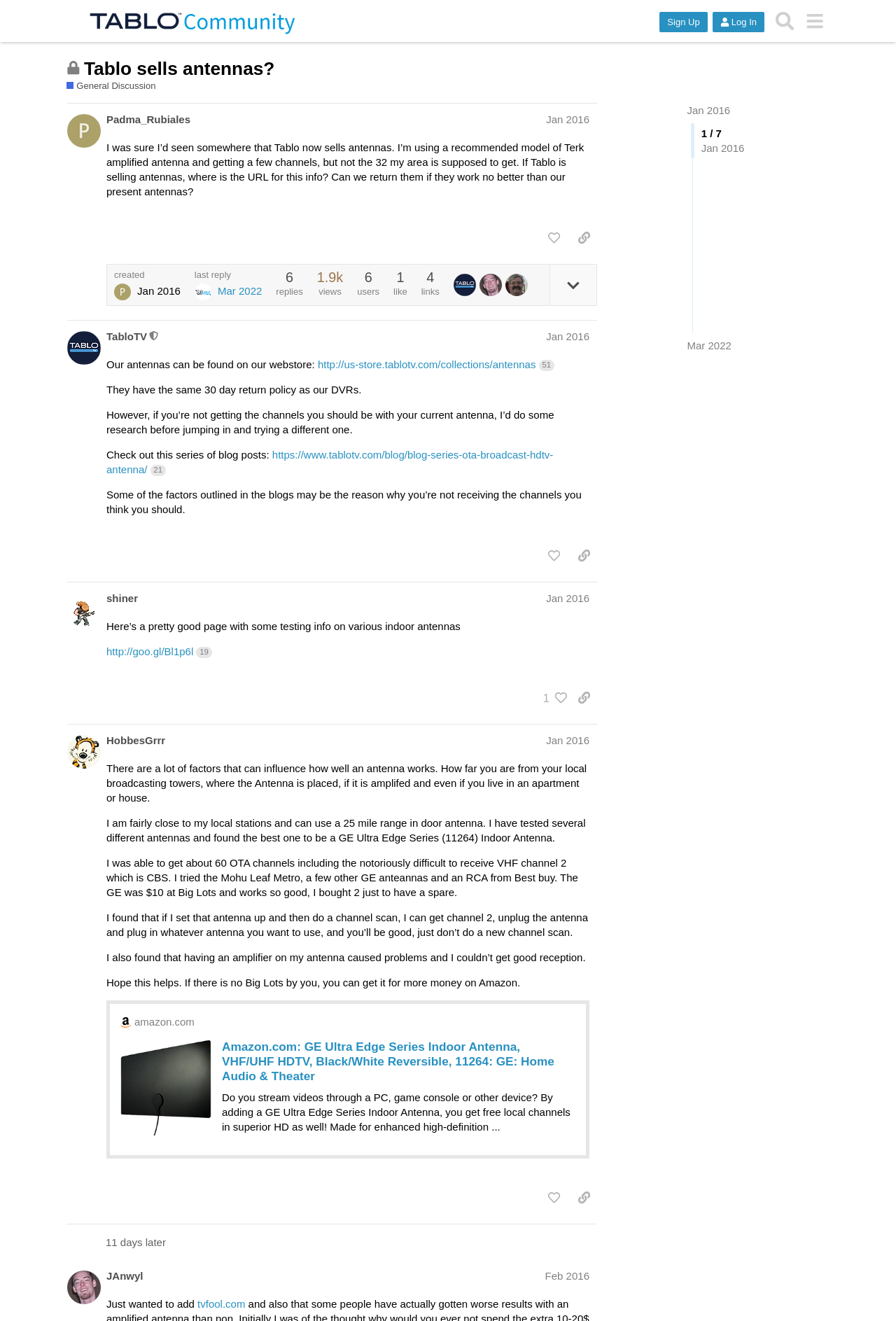Please identify the bounding box coordinates of the element I need to click to follow this instruction: "View the post by HobbesGrrr".

[0.11, 0.555, 0.666, 0.568]